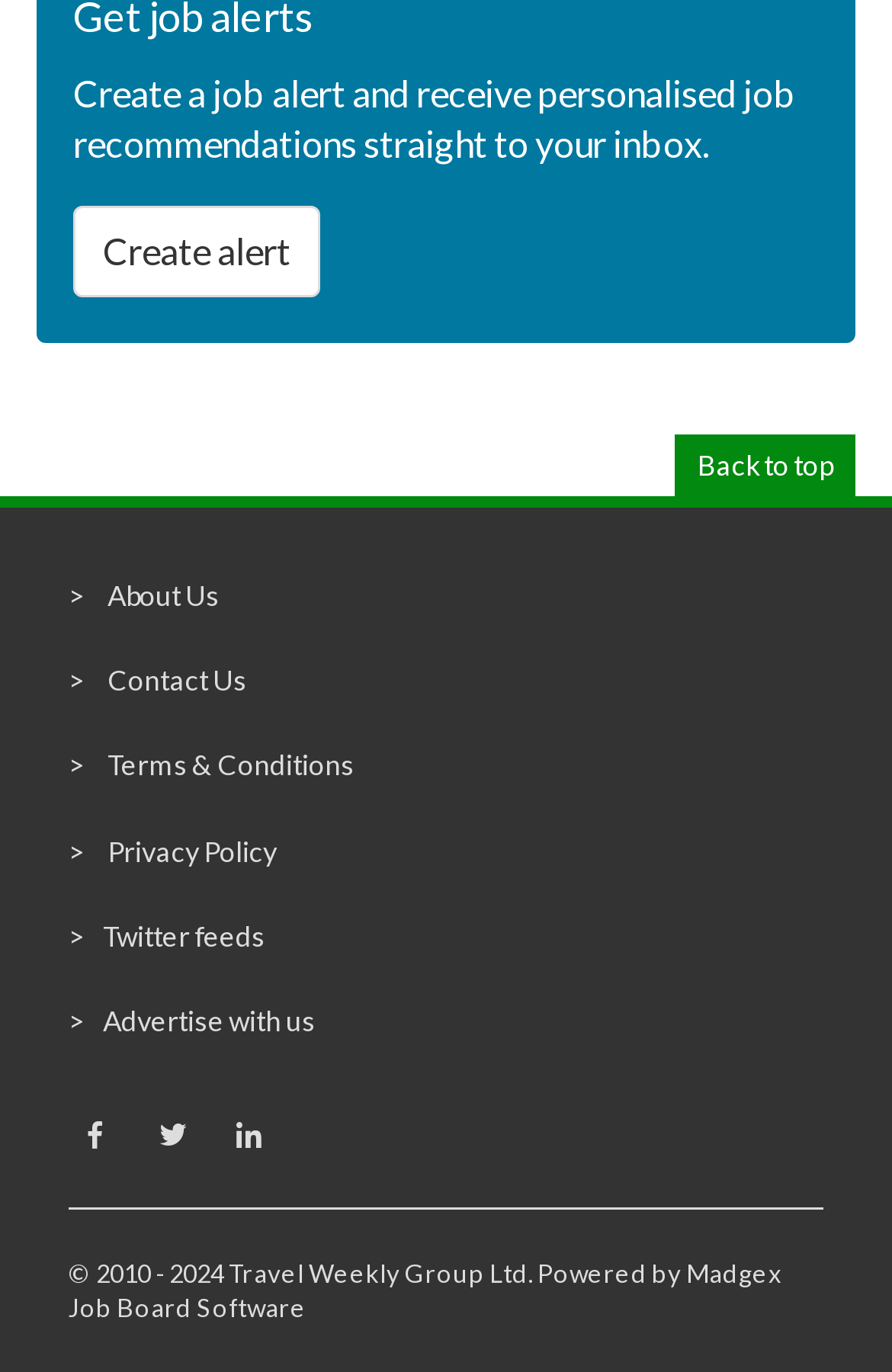Give a one-word or short-phrase answer to the following question: 
What is the name of the company that powers the job board software?

Madgex